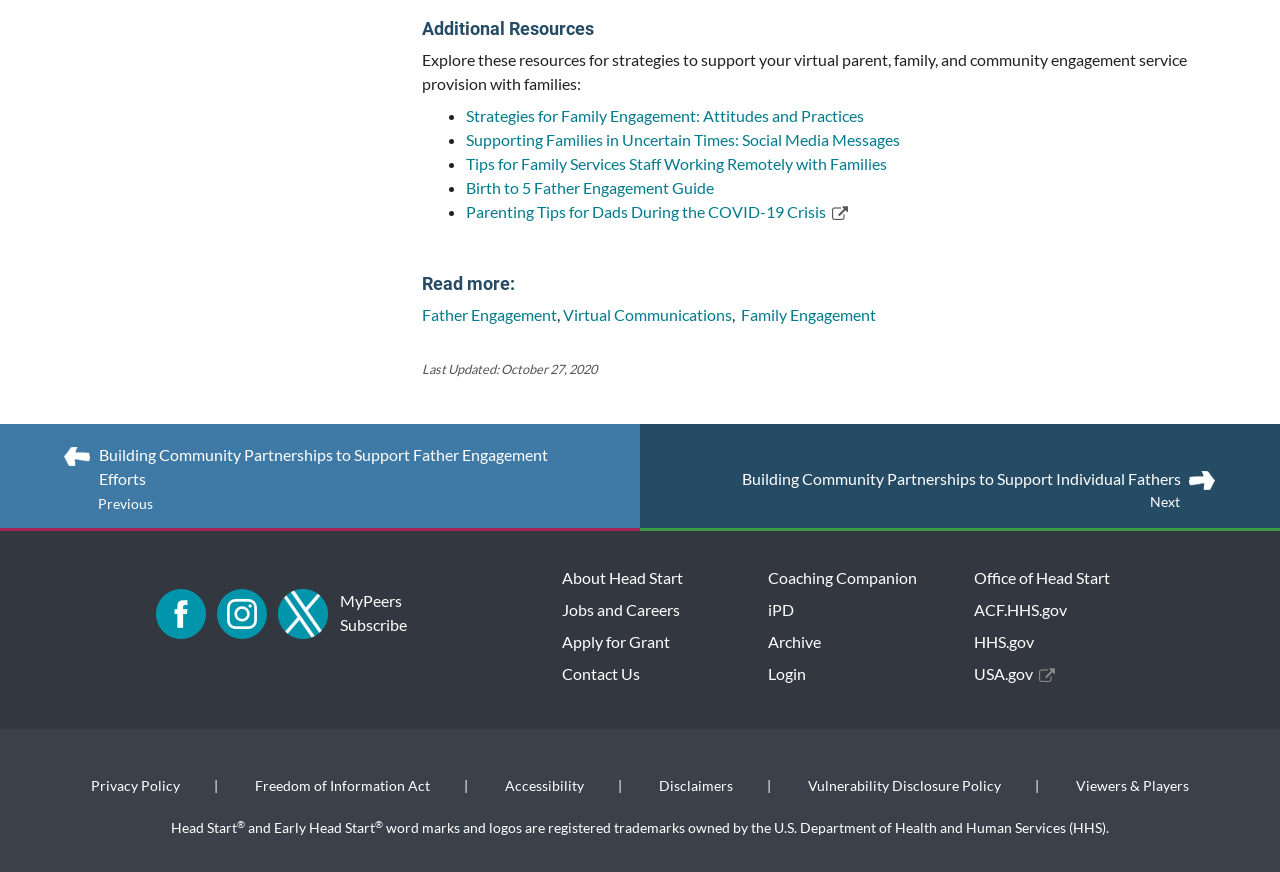Highlight the bounding box of the UI element that corresponds to this description: "Login".

[0.6, 0.762, 0.63, 0.783]